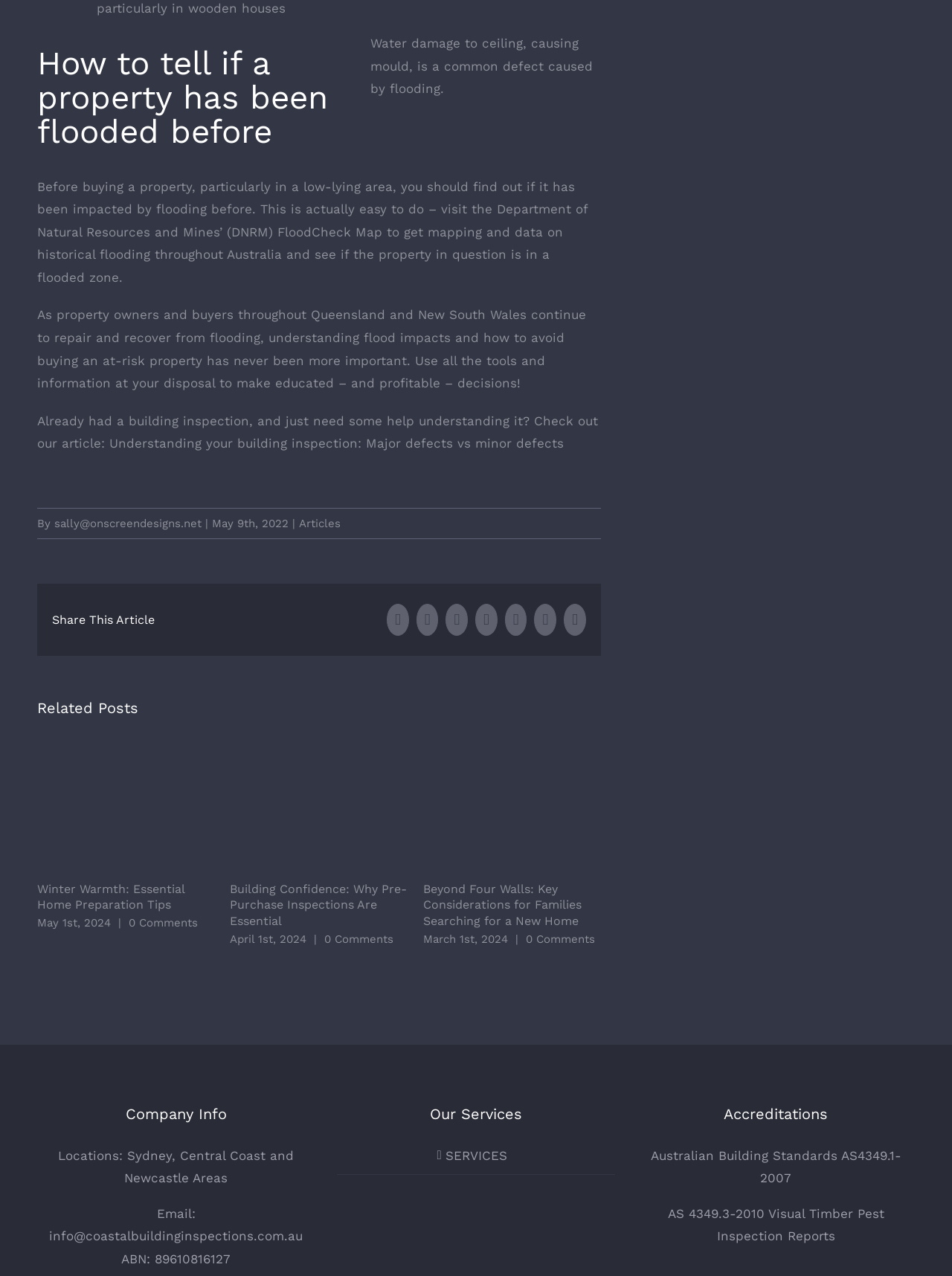Respond to the question with just a single word or phrase: 
What is the email address of the company?

info@coastalbuildinginspections.com.au